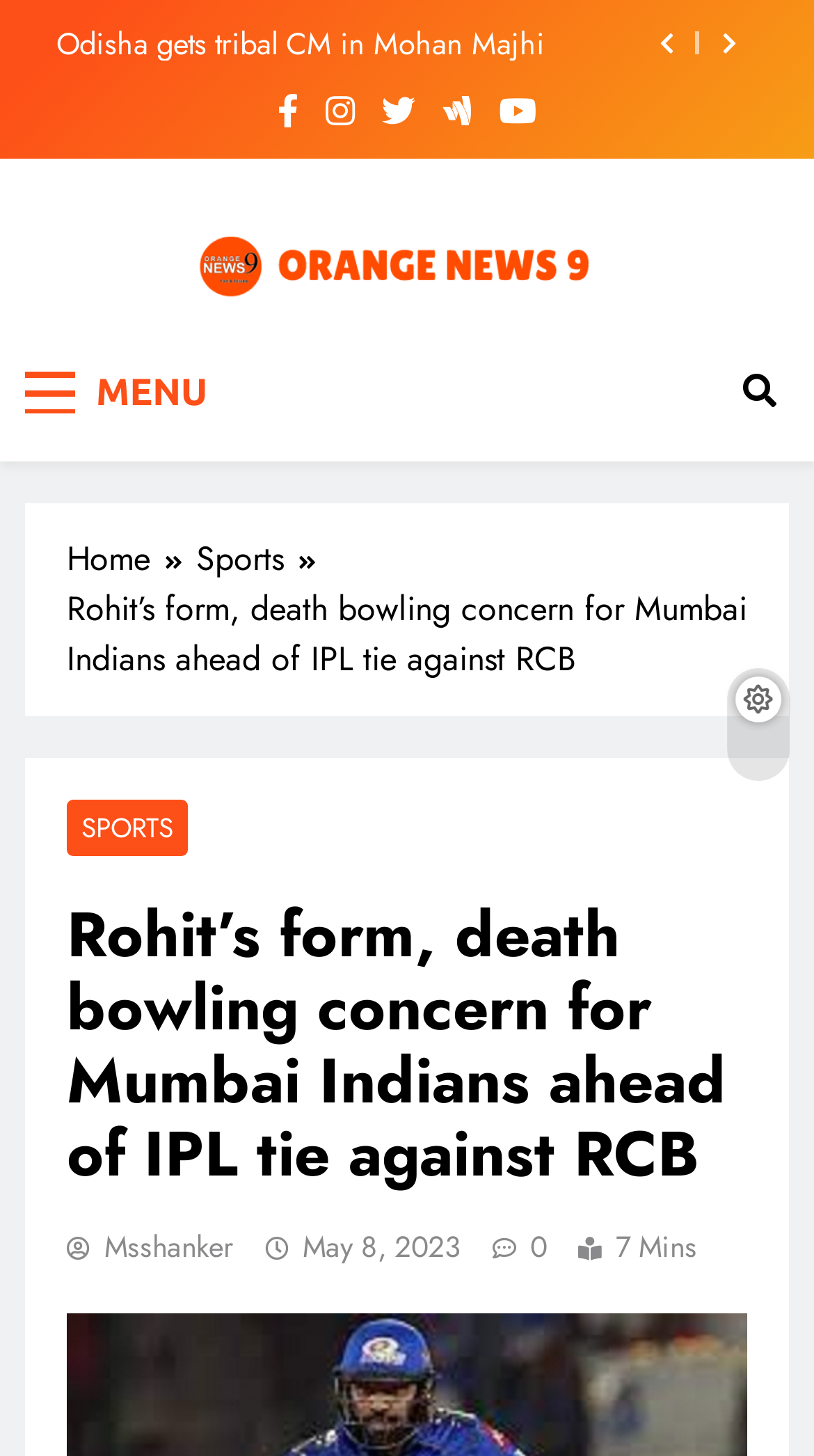Find the bounding box coordinates of the clickable area required to complete the following action: "Read the news about YSR Congress".

[0.069, 0.019, 0.795, 0.042]